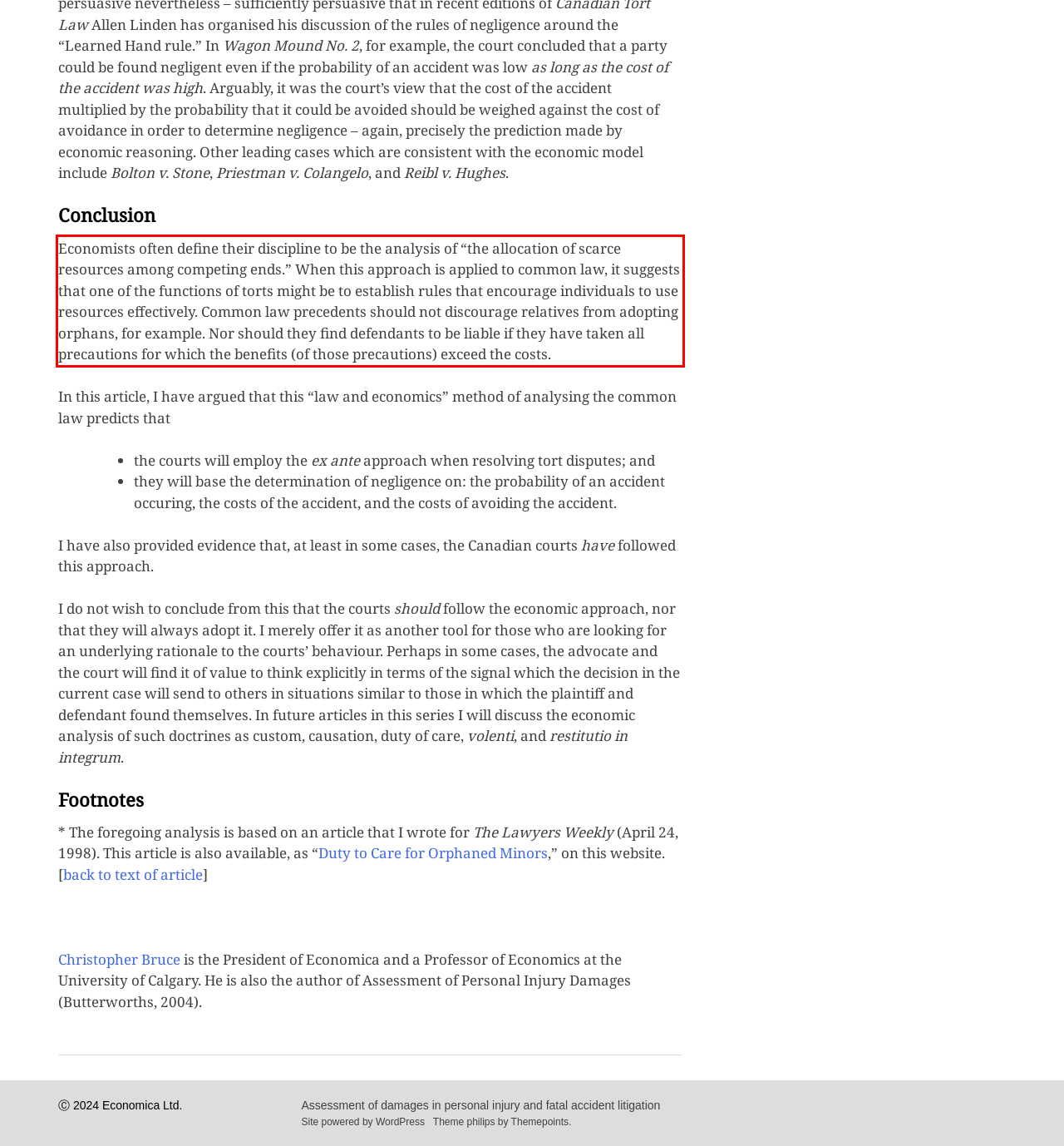Within the screenshot of a webpage, identify the red bounding box and perform OCR to capture the text content it contains.

Economists often define their discipline to be the analysis of “the allocation of scarce resources among competing ends.” When this approach is applied to common law, it suggests that one of the functions of torts might be to establish rules that encourage individuals to use resources effectively. Common law precedents should not discourage relatives from adopting orphans, for example. Nor should they find defendants to be liable if they have taken all precautions for which the benefits (of those precautions) exceed the costs.